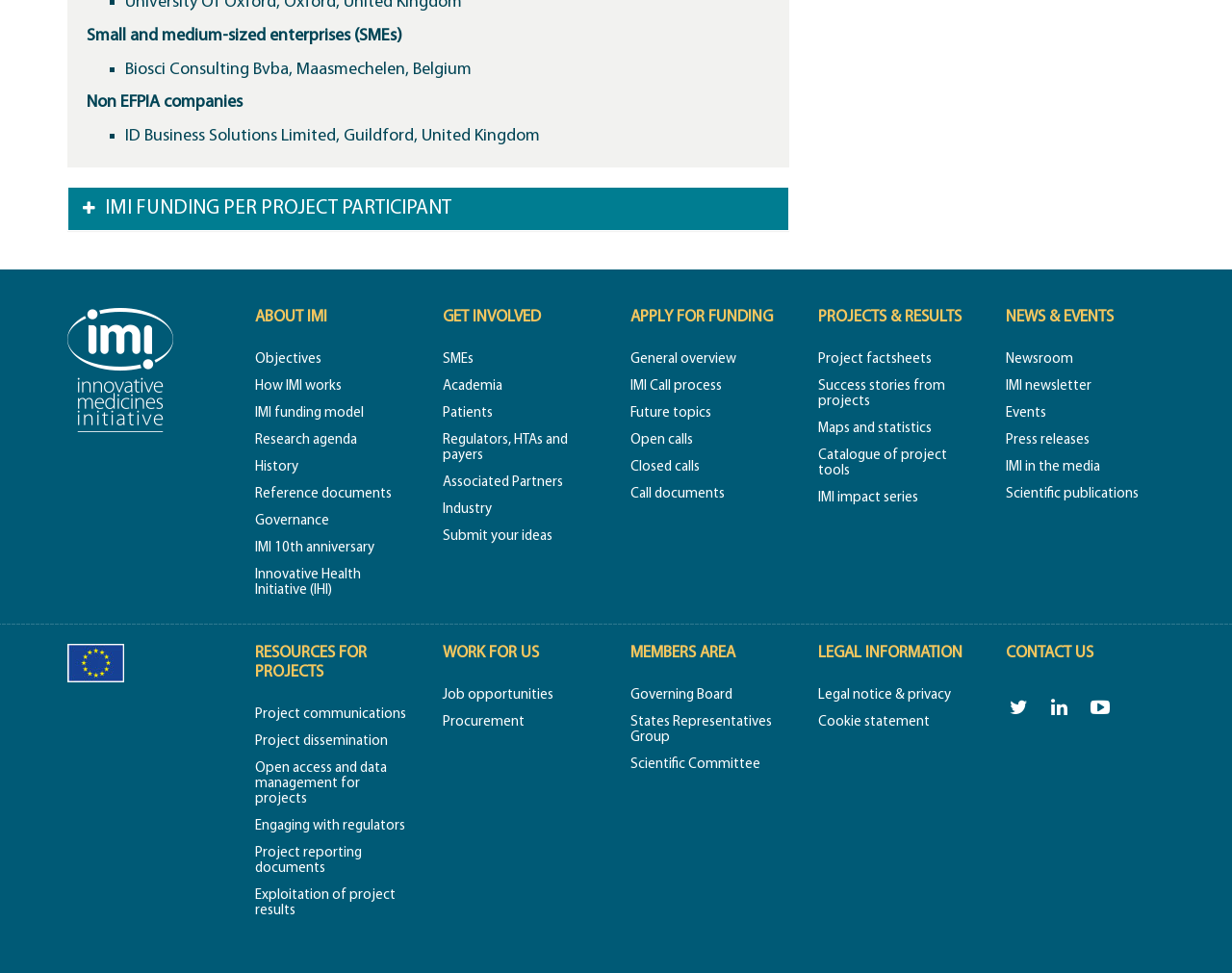Determine the bounding box coordinates of the clickable element to achieve the following action: 'Apply for funding'. Provide the coordinates as four float values between 0 and 1, formatted as [left, top, right, bottom].

[0.512, 0.317, 0.627, 0.334]